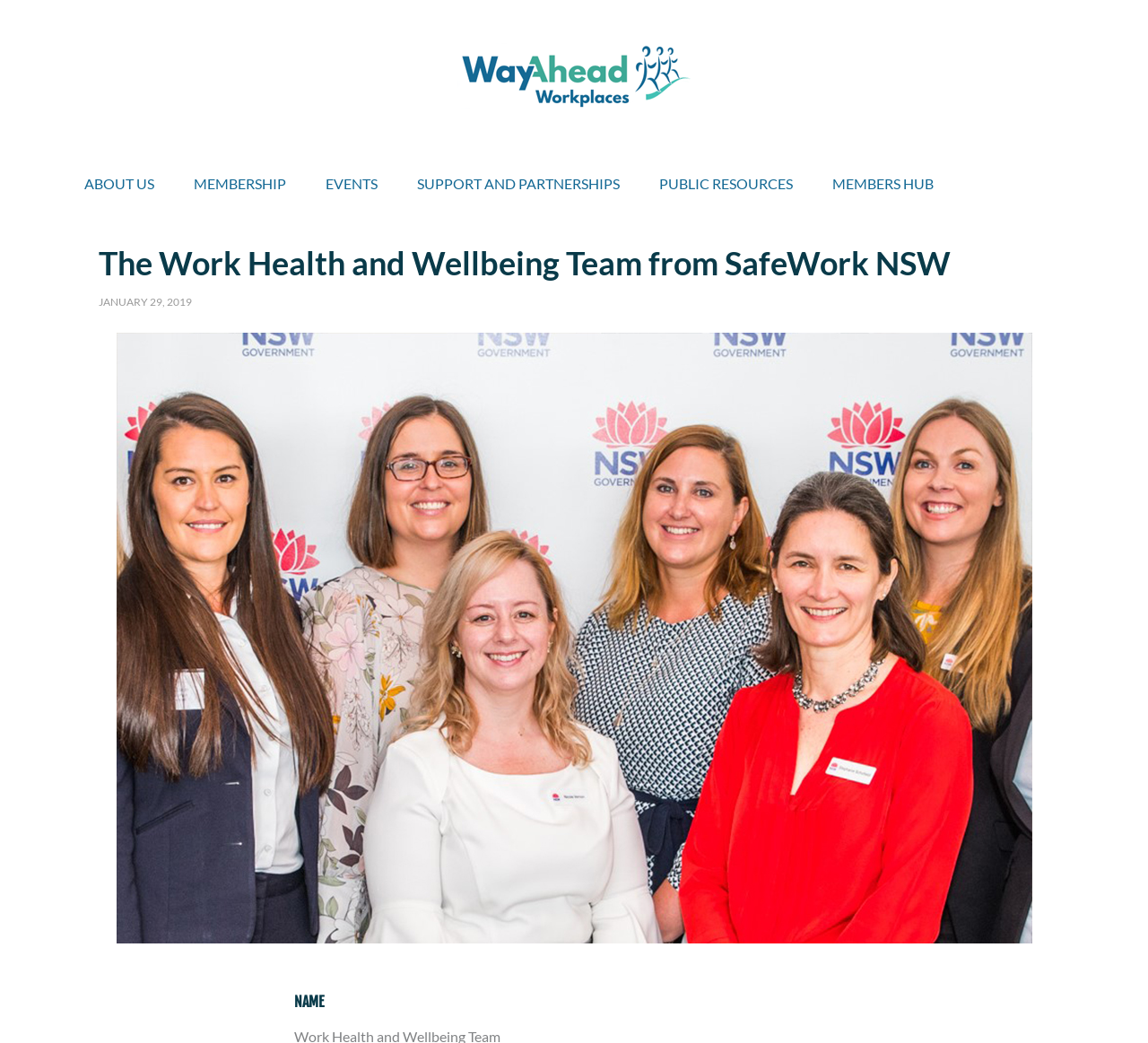Using a single word or phrase, answer the following question: 
What is the purpose of the WayAhead Workplaces?

To improve mental health information